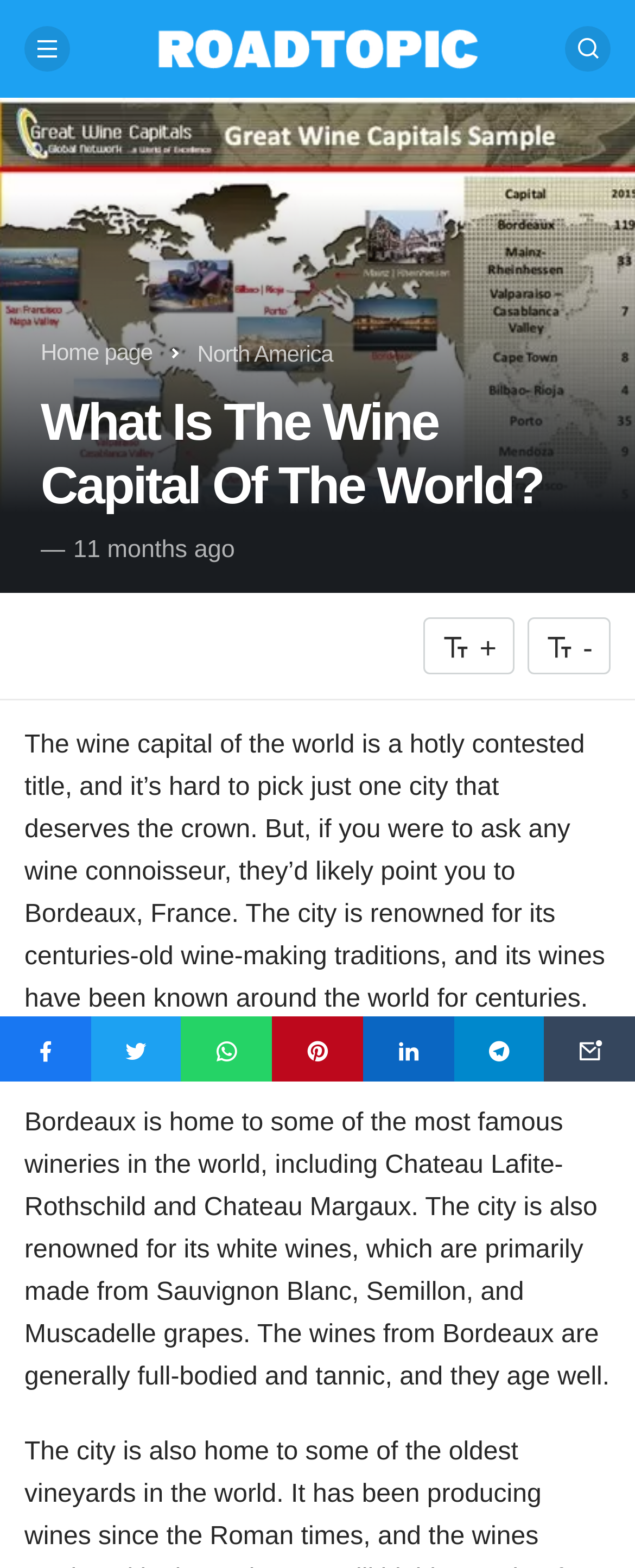From the screenshot, find the bounding box of the UI element matching this description: "title="RoadTopic"". Supply the bounding box coordinates in the form [left, top, right, bottom], each a float between 0 and 1.

[0.244, 0.022, 0.756, 0.039]